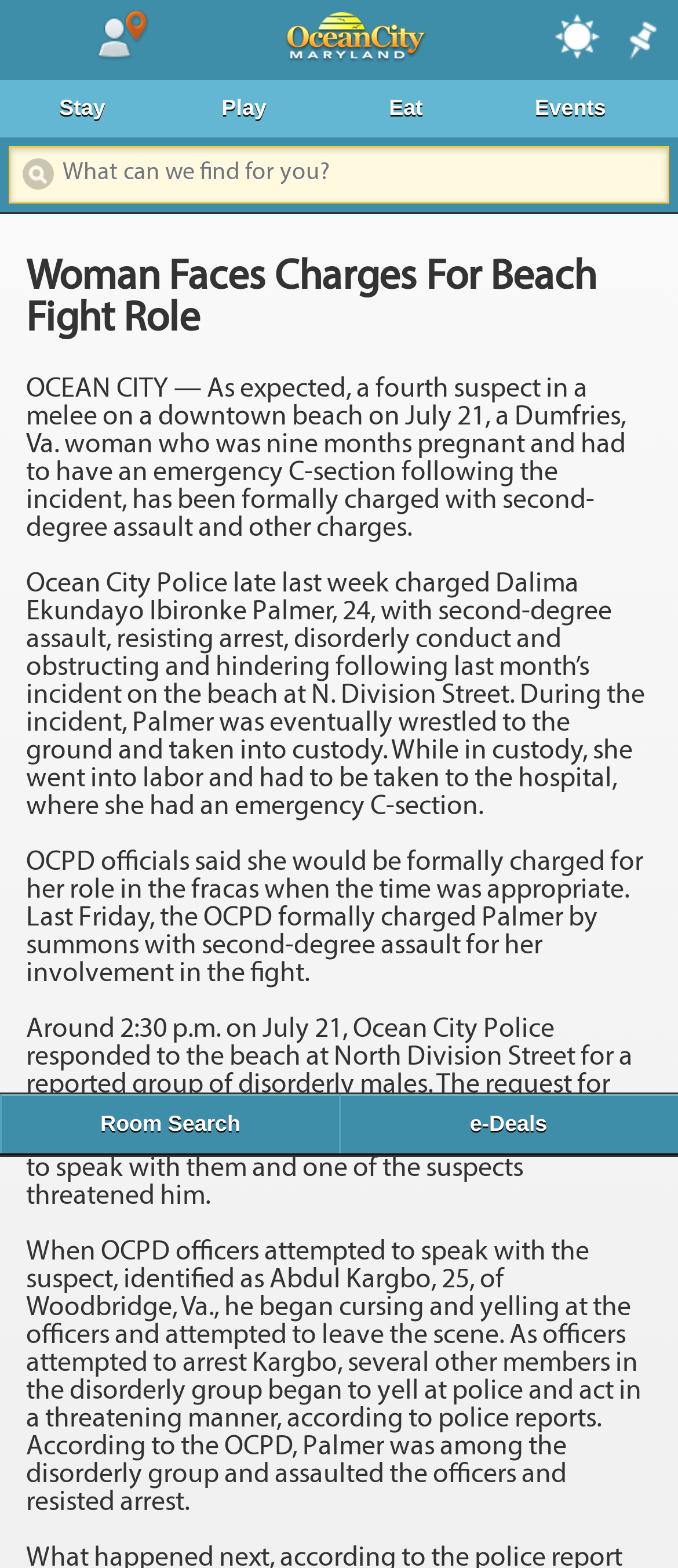Determine the bounding box coordinates of the section to be clicked to follow the instruction: "Check the events calendar". The coordinates should be given as four float numbers between 0 and 1, formatted as [left, top, right, bottom].

[0.038, 0.159, 0.179, 0.204]